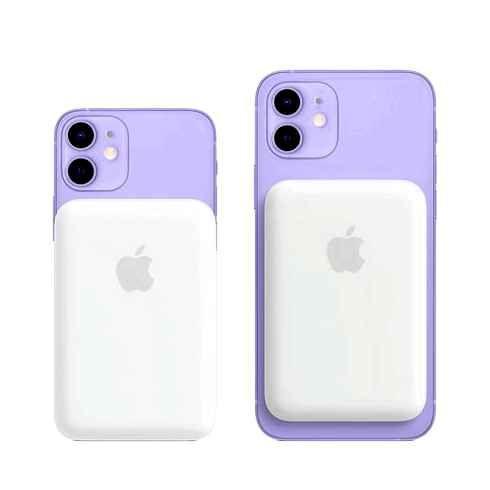Please provide a brief answer to the following inquiry using a single word or phrase:
Can the power bank charge itself while charging an iPhone?

Yes